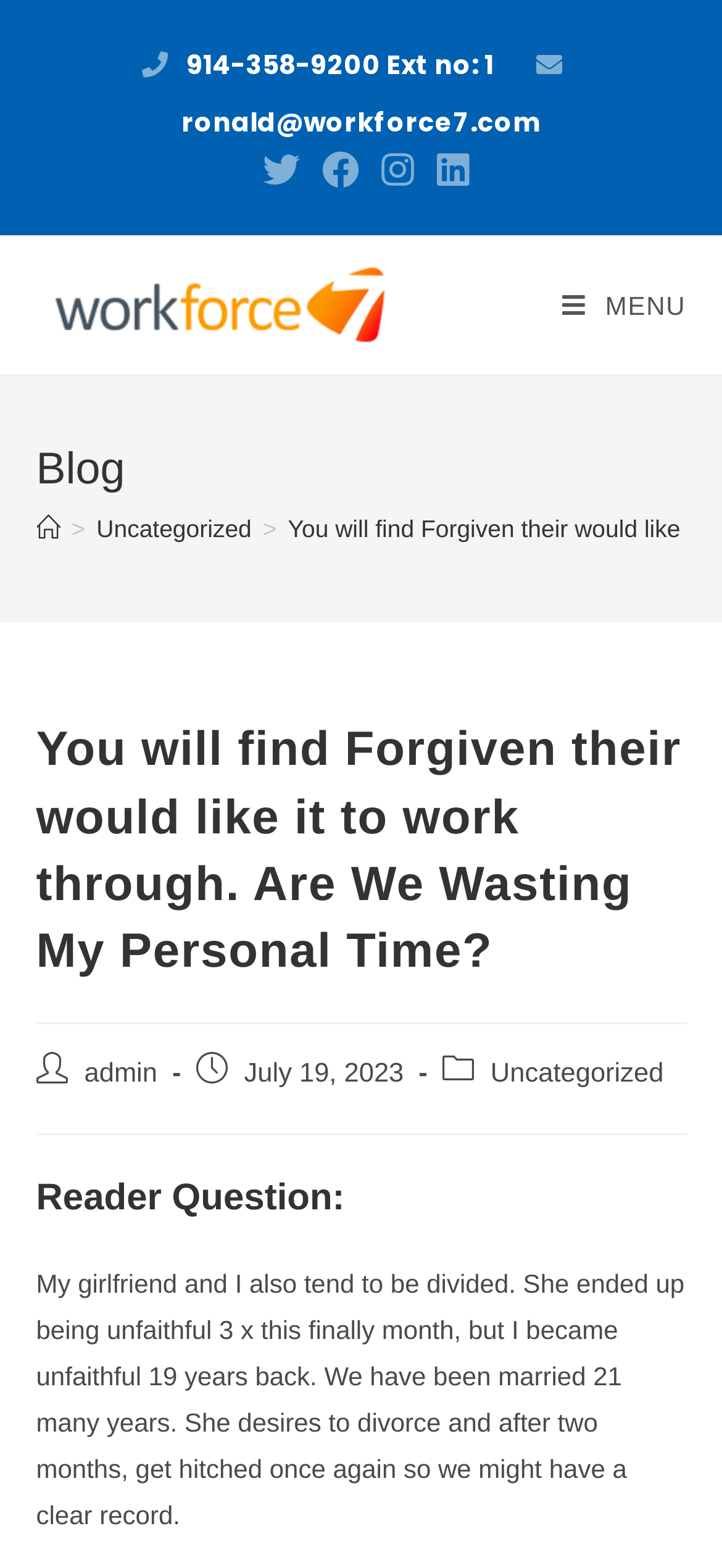Please provide a one-word or short phrase answer to the question:
What is the author of the post?

admin